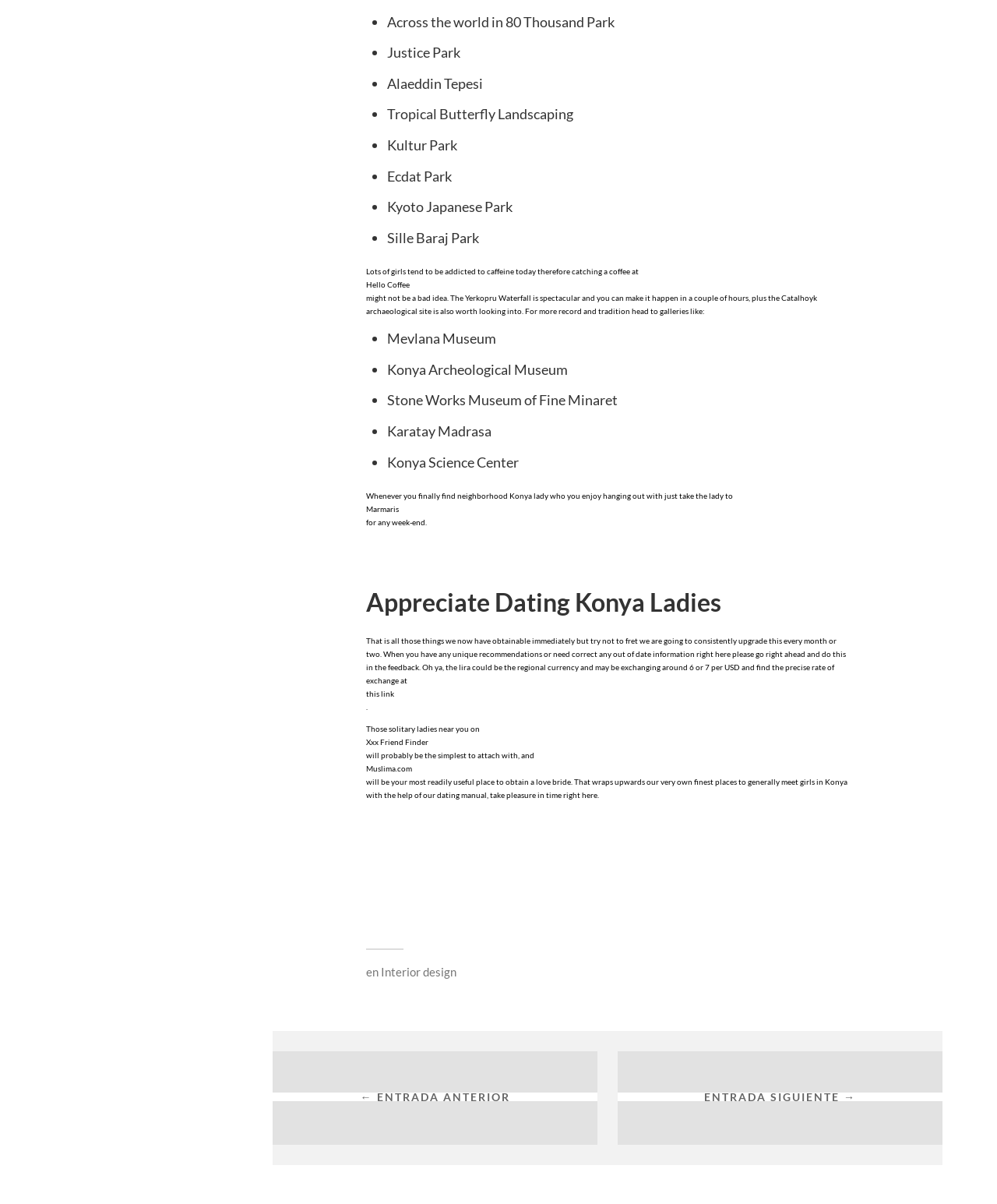Find the bounding box coordinates for the HTML element described as: "Interior design". The coordinates should consist of four float values between 0 and 1, i.e., [left, top, right, bottom].

[0.382, 0.802, 0.458, 0.813]